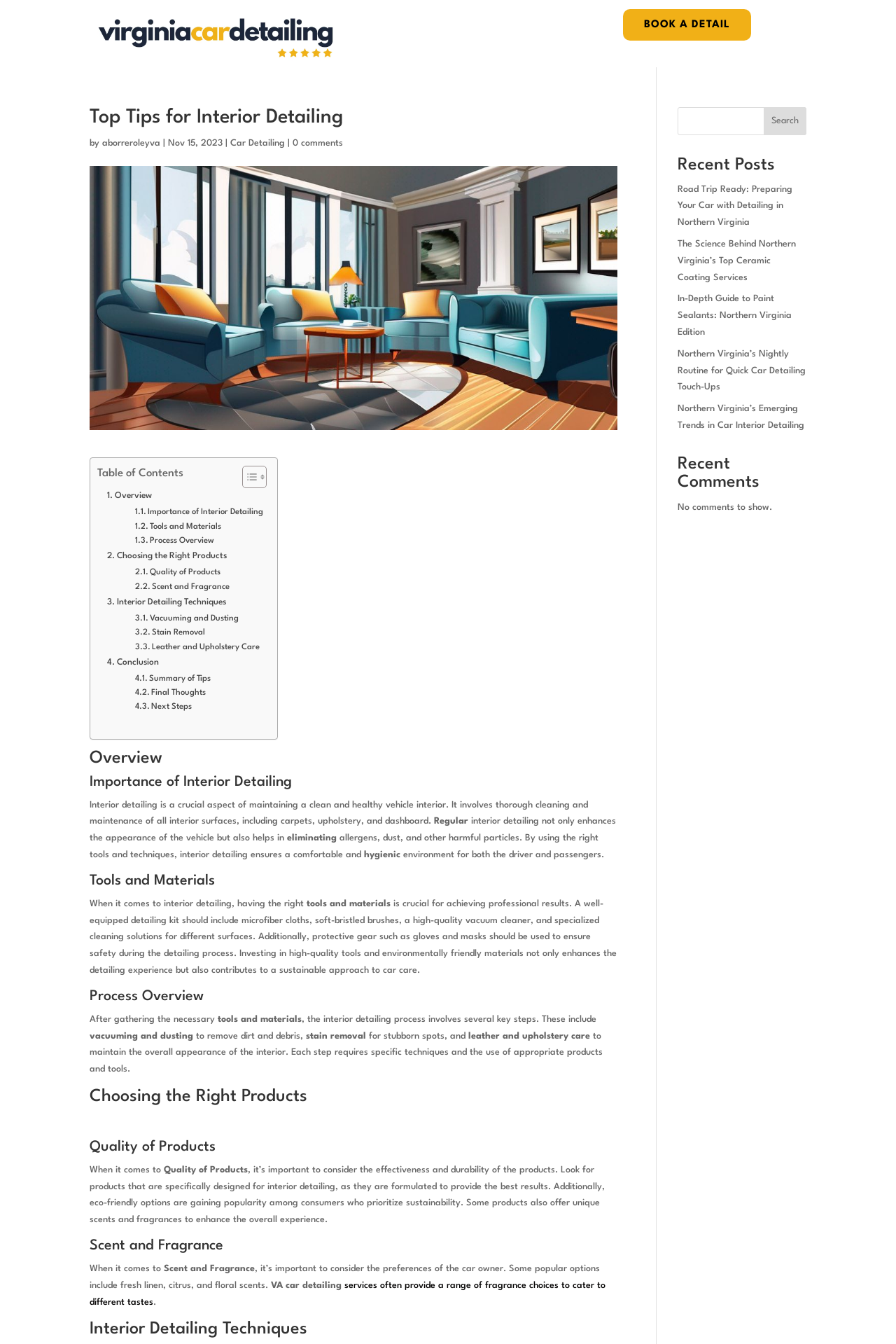Locate the bounding box coordinates of the element that should be clicked to execute the following instruction: "Read the 'Overview' section".

[0.1, 0.557, 0.689, 0.576]